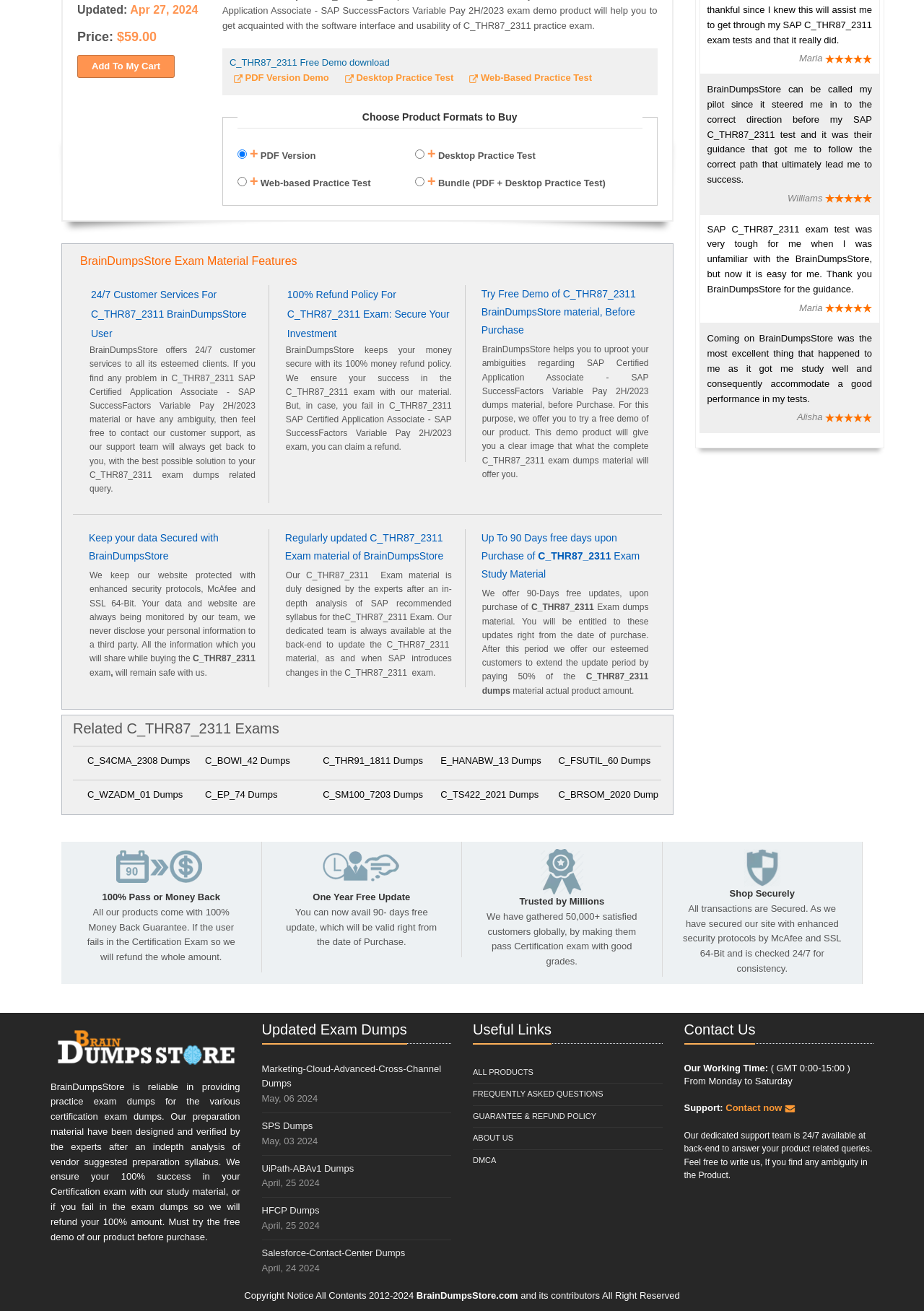Given the element description "Add To My Cart" in the screenshot, predict the bounding box coordinates of that UI element.

[0.084, 0.042, 0.189, 0.06]